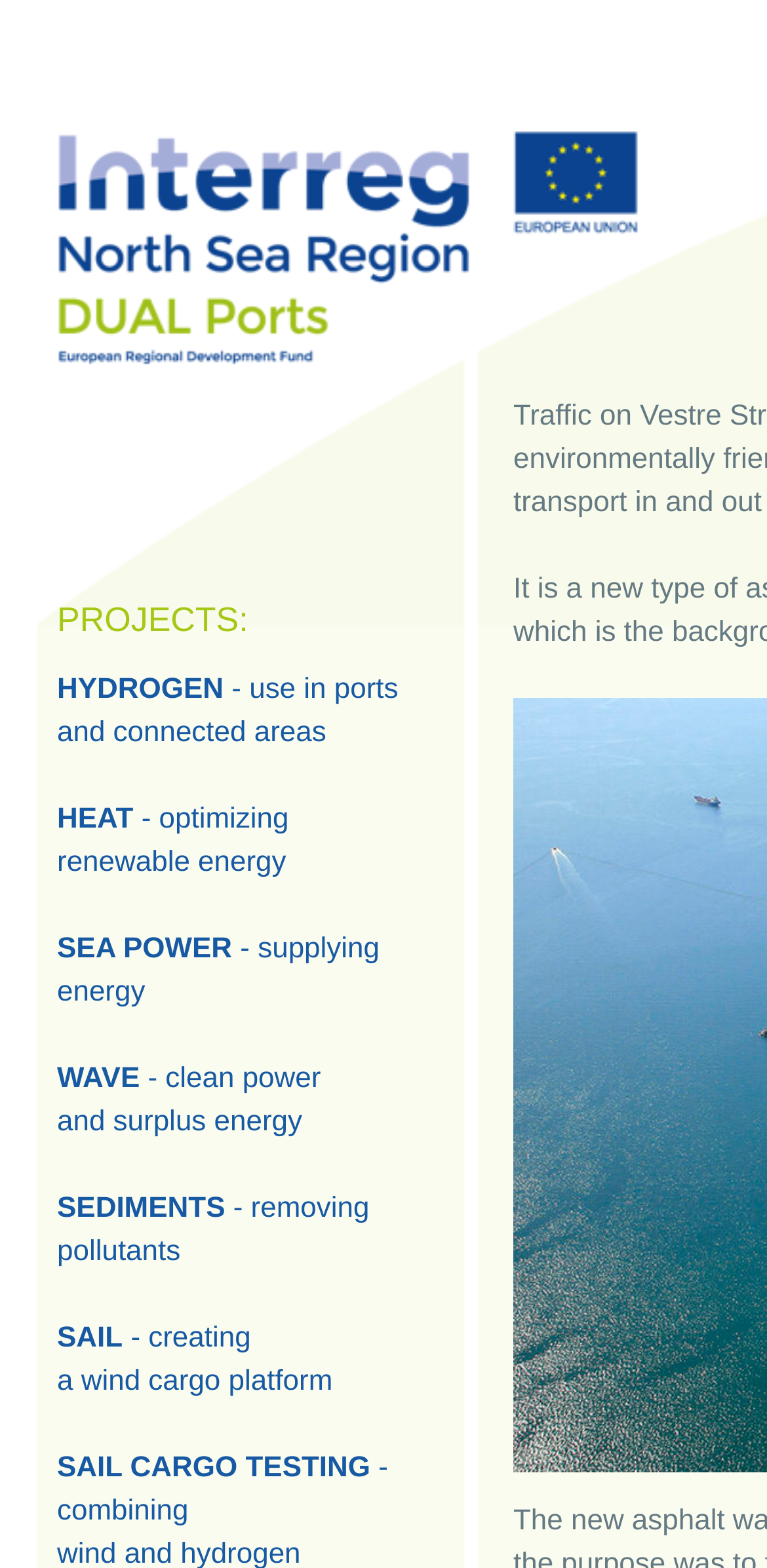Convey a detailed summary of the webpage, mentioning all key elements.

The webpage is titled "Surface Arkiv - Dualports.eu" and features a prominent image at the top right corner, taking up about a quarter of the screen. Below the image, there is a link on the left side of the page, accompanied by a smaller image. 

The main content of the page is divided into sections, with a heading "PROJECTS:" situated above a list of links. There are six links in total, each with a descriptive title, such as "HYDROGEN - use in ports and connected areas", "HEAT - optimizing renewable energy", and so on. These links are stacked vertically, with the first link starting from the top left corner and the last link ending near the bottom left corner of the page. The links are evenly spaced, with a consistent margin between each other.